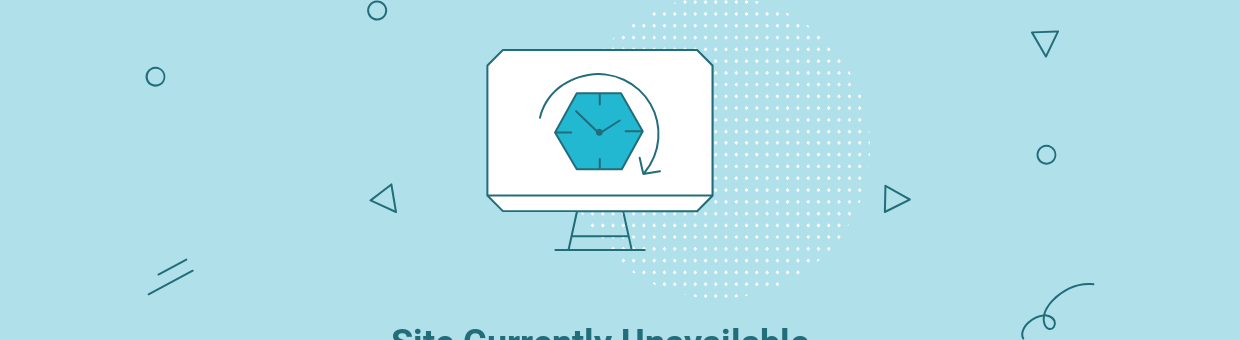What shape is the clock displayed over?
Please elaborate on the answer to the question with detailed information.

According to the caption, the stylized clock is displayed over a hexagon, which is a geometric shape that serves as a symbol for the website's status.